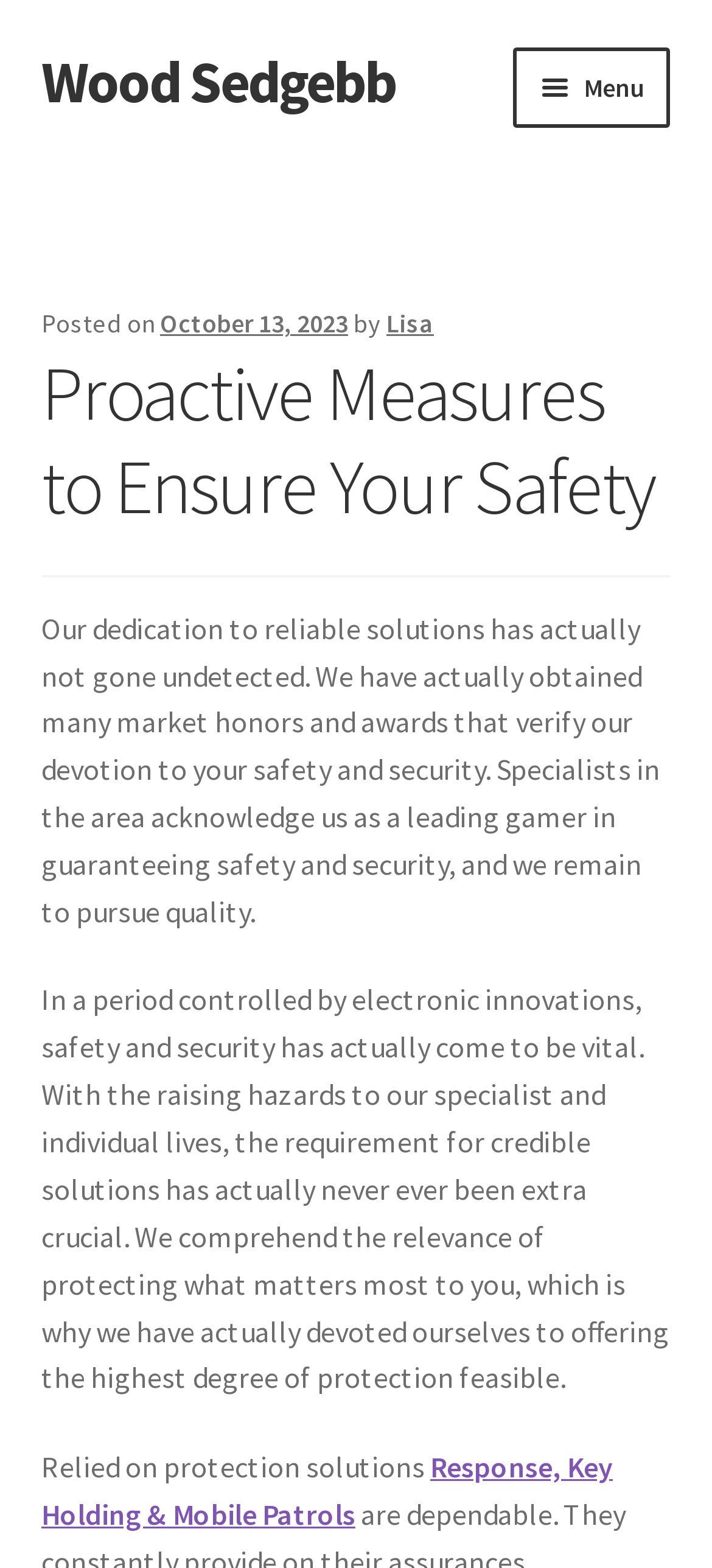Bounding box coordinates are to be given in the format (top-left x, top-left y, bottom-right x, bottom-right y). All values must be floating point numbers between 0 and 1. Provide the bounding box coordinate for the UI element described as: Privacy Policy

[0.058, 0.207, 0.942, 0.27]